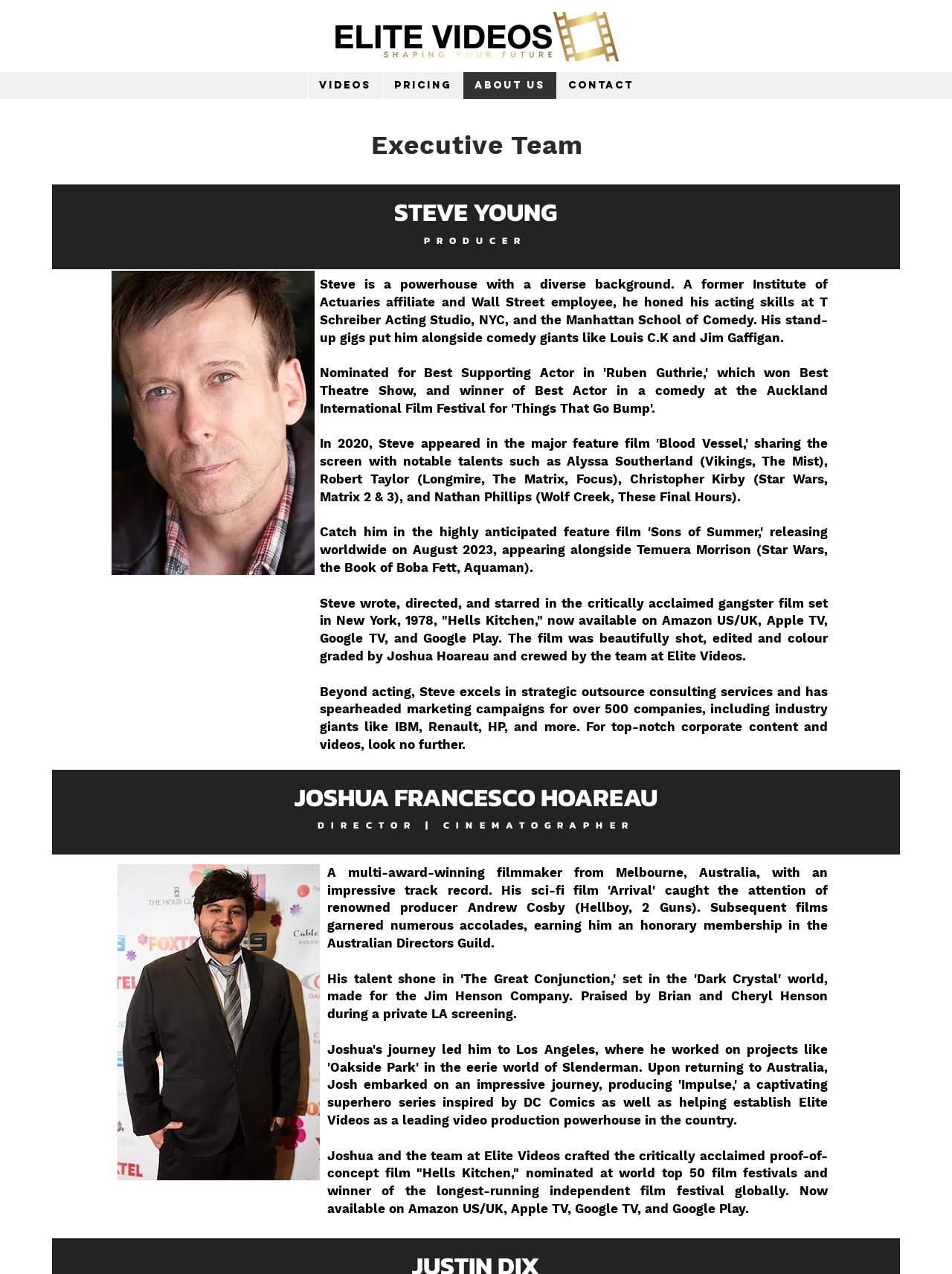Please give a concise answer to this question using a single word or phrase: 
What is the company name associated with Joshua Hoareau?

Elite Videos